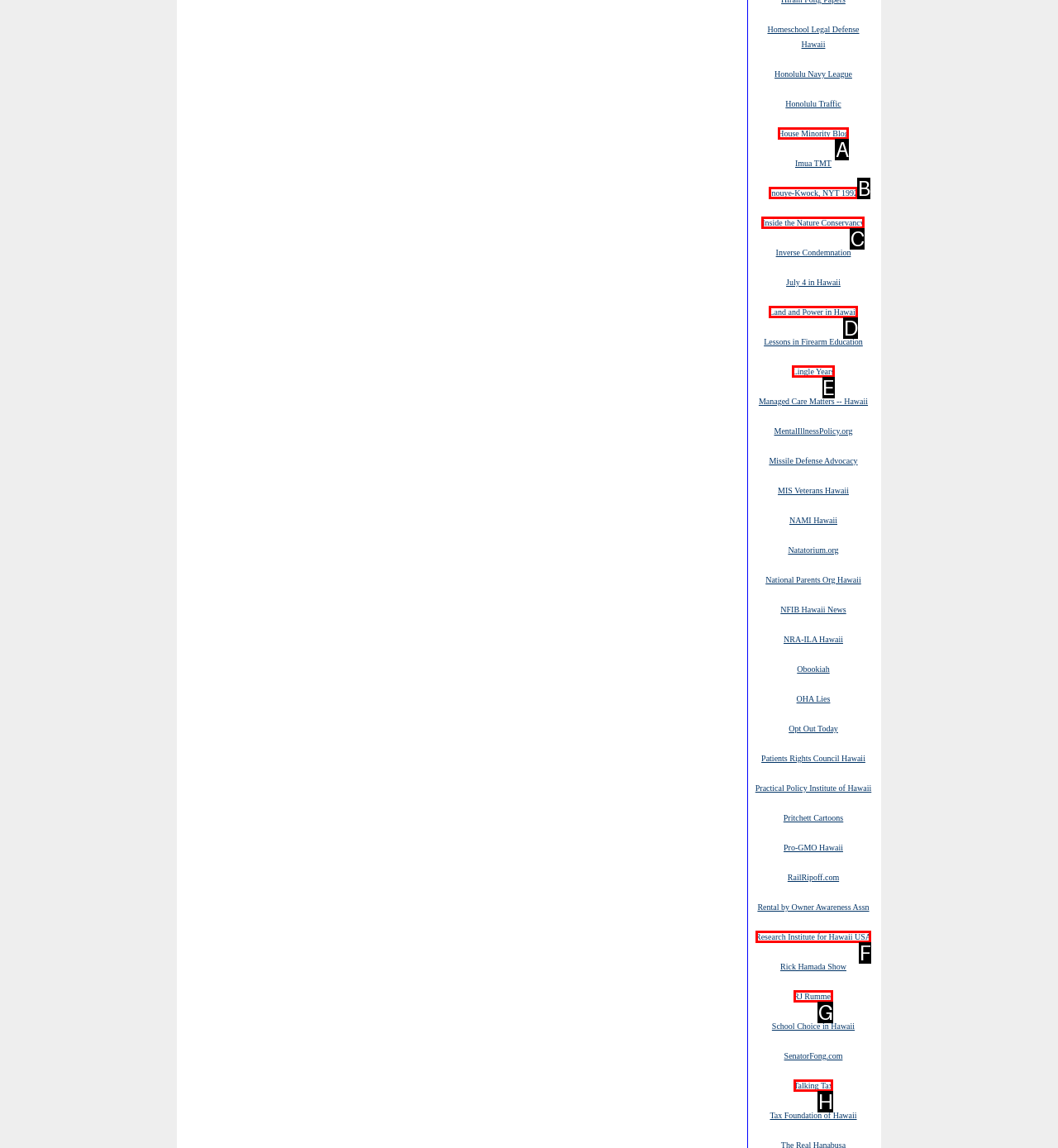Select the letter of the element you need to click to complete this task: Explore Inside the Nature Conservancy
Answer using the letter from the specified choices.

C